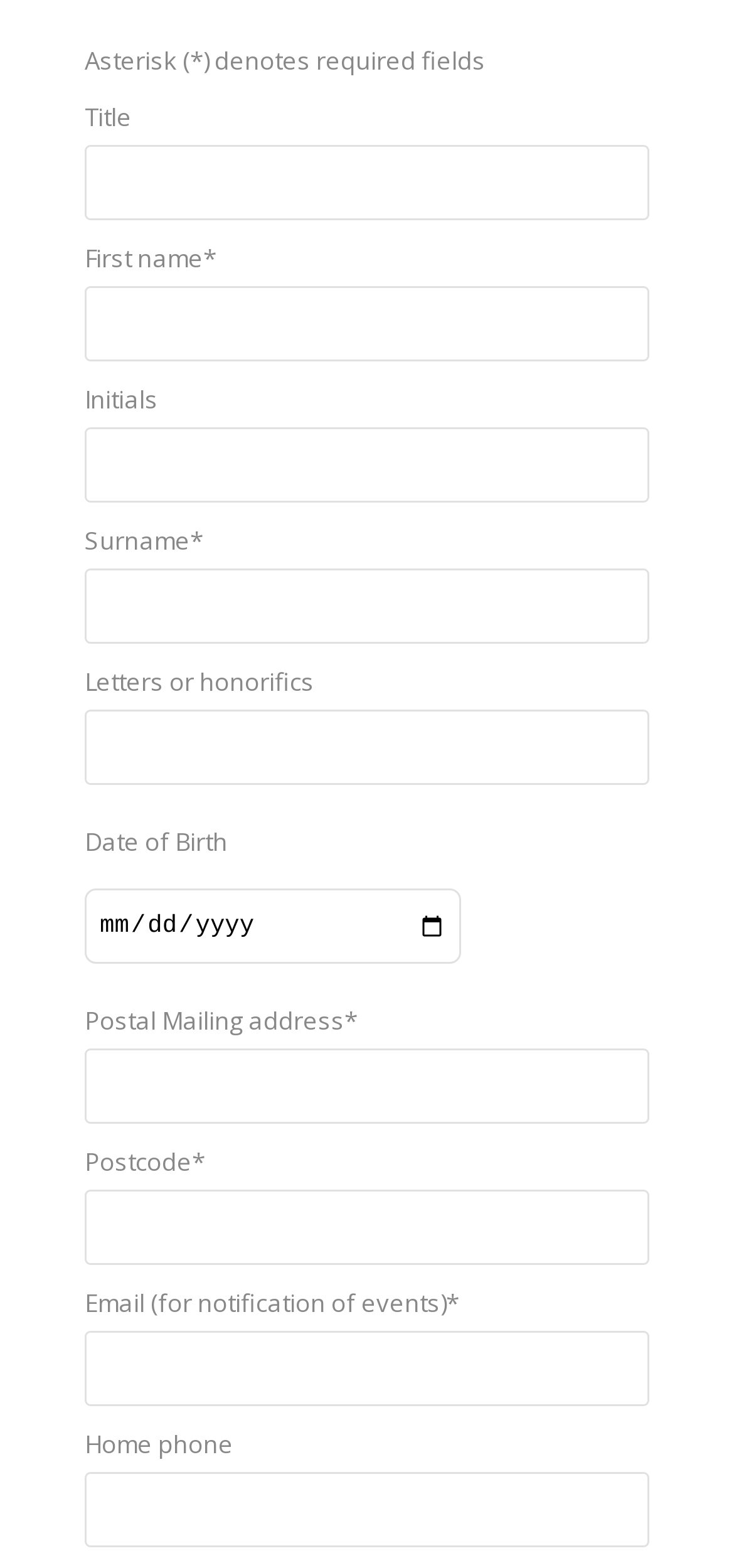What is the purpose of the asterisk symbol?
Based on the screenshot, provide your answer in one word or phrase.

denotes required fields